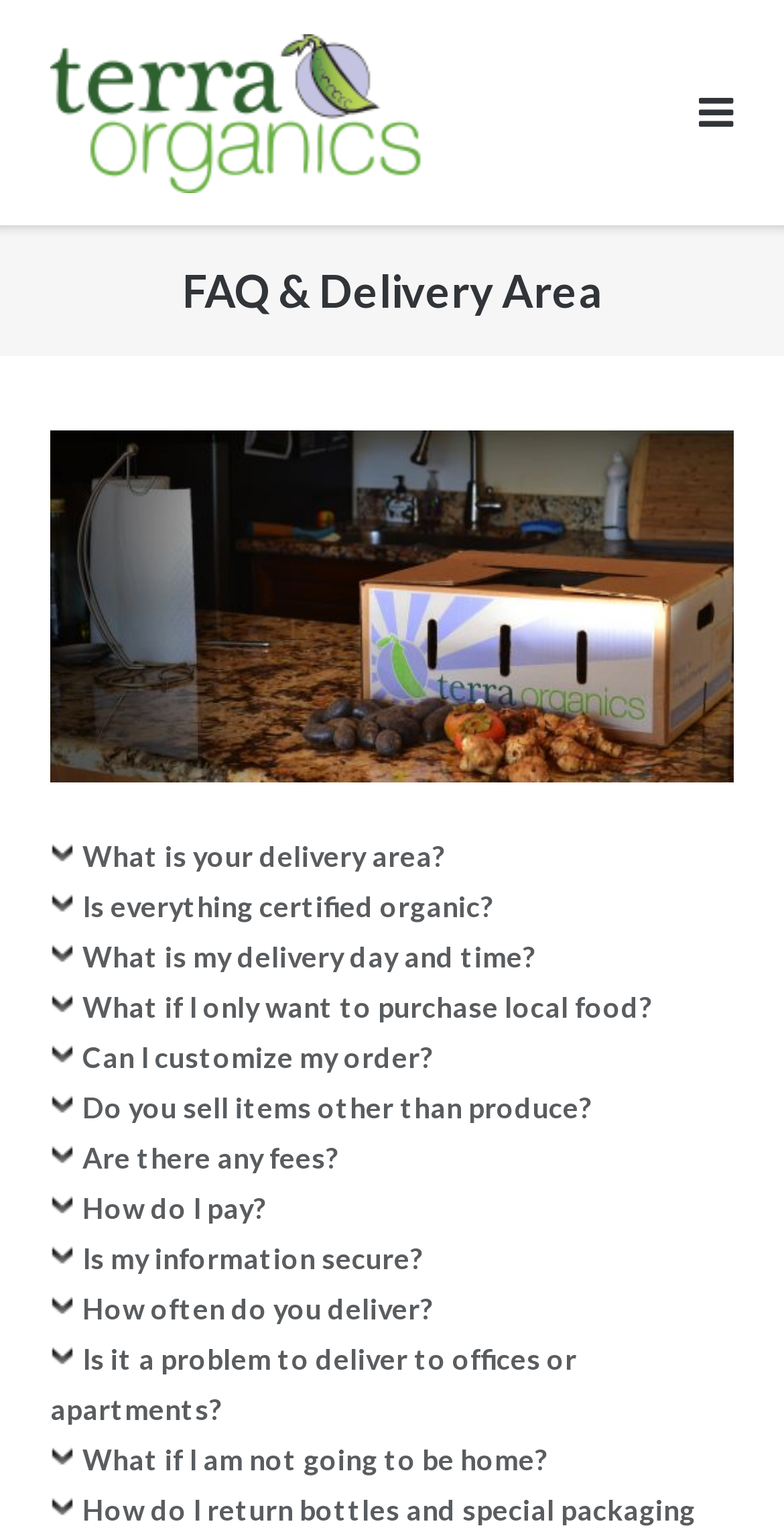Find the bounding box coordinates of the element you need to click on to perform this action: 'View What is your delivery area?'. The coordinates should be represented by four float values between 0 and 1, in the format [left, top, right, bottom].

[0.064, 0.547, 0.567, 0.583]